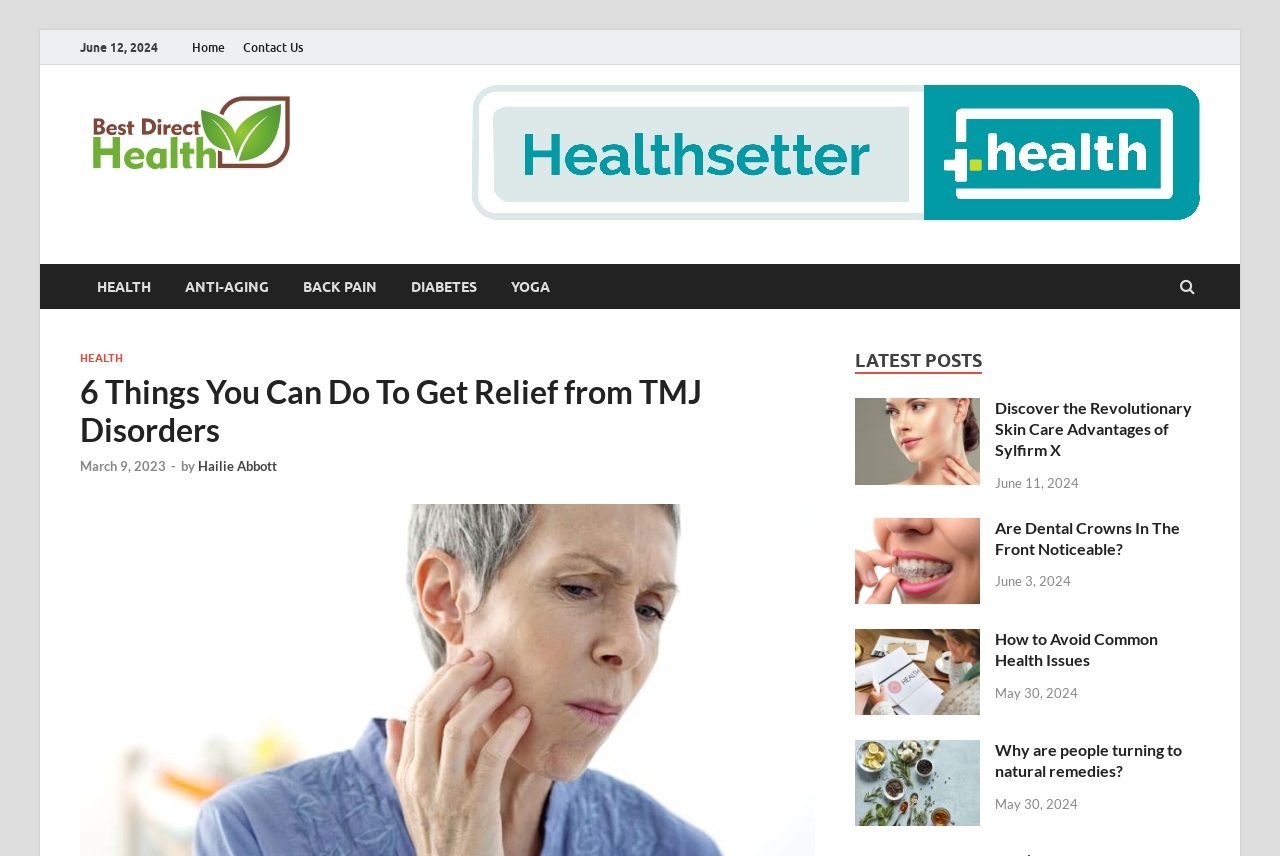Using details from the image, please answer the following question comprehensively:
What is the title of the second latest post?

I found the title of the second latest post by looking at the 'LATEST POSTS' section, where the second post is titled 'Discover the Revolutionary Skin Care Advantages of Sylfirm X'.